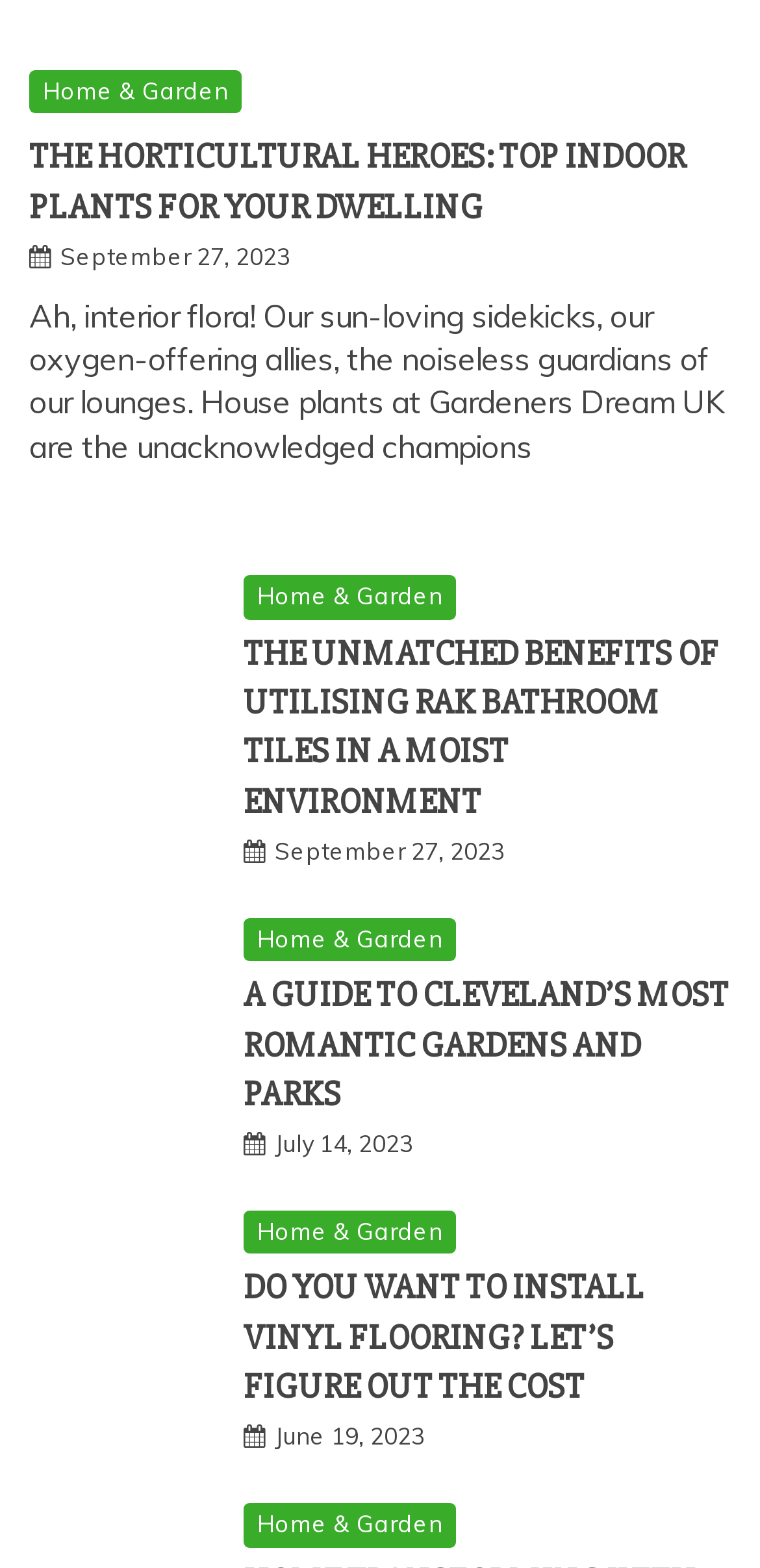Please determine the bounding box coordinates of the element's region to click for the following instruction: "Click on 'THE HORTICULTURAL HEROES: TOP INDOOR PLANTS FOR YOUR DWELLING'".

[0.038, 0.086, 0.903, 0.145]